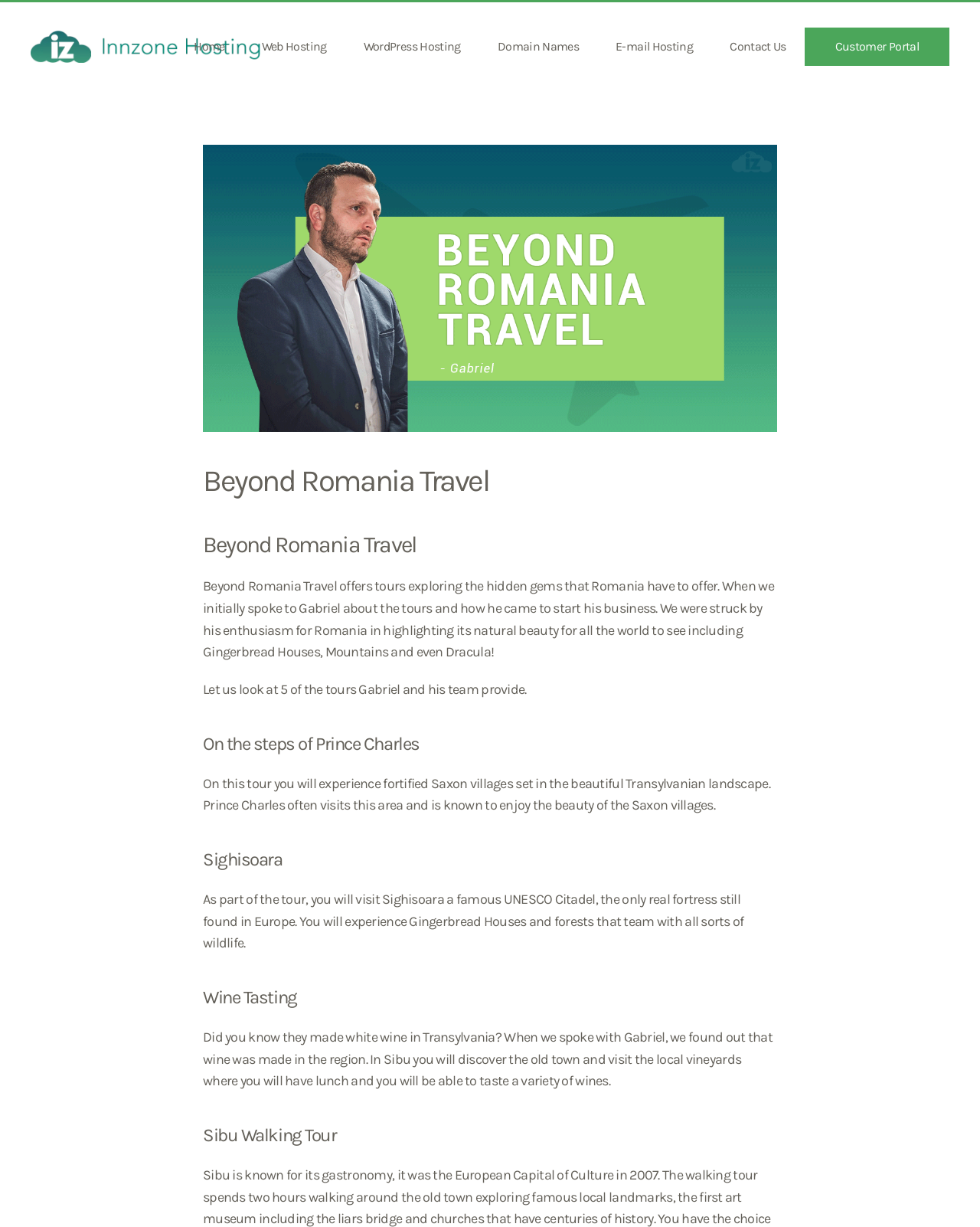What is the region where white wine is made, according to the webpage?
Can you give a detailed and elaborate answer to the question?

The webpage mentions that when speaking with Gabriel, it was discovered that wine was made in the region of Transylvania, specifically in Sibu where visitors can discover the old town and visit local vineyards.